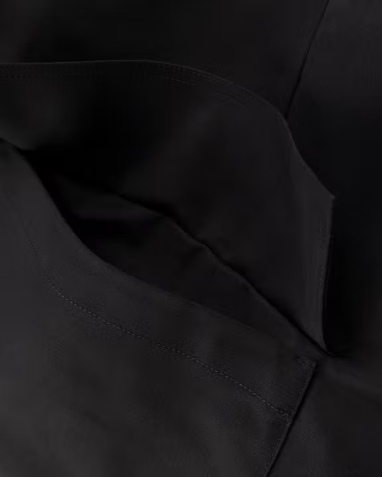Identify and describe all the elements present in the image.

This image features a close-up of Jil Sander's Cotton Cargo Shorts in black. The fabric appears durable and structured, showcasing a clean design with visible stitching details that hint at the quality craftsmanship typical of the brand. The shorts feature large pockets, emphasizing both functionality and style. This elegant piece is part of Jil Sander's clothing collection, embodying a minimalist aesthetic that the brand is renowned for. Perfect for casual outings, these cargo shorts blend practicality with a contemporary look, making them a versatile addition to any wardrobe.